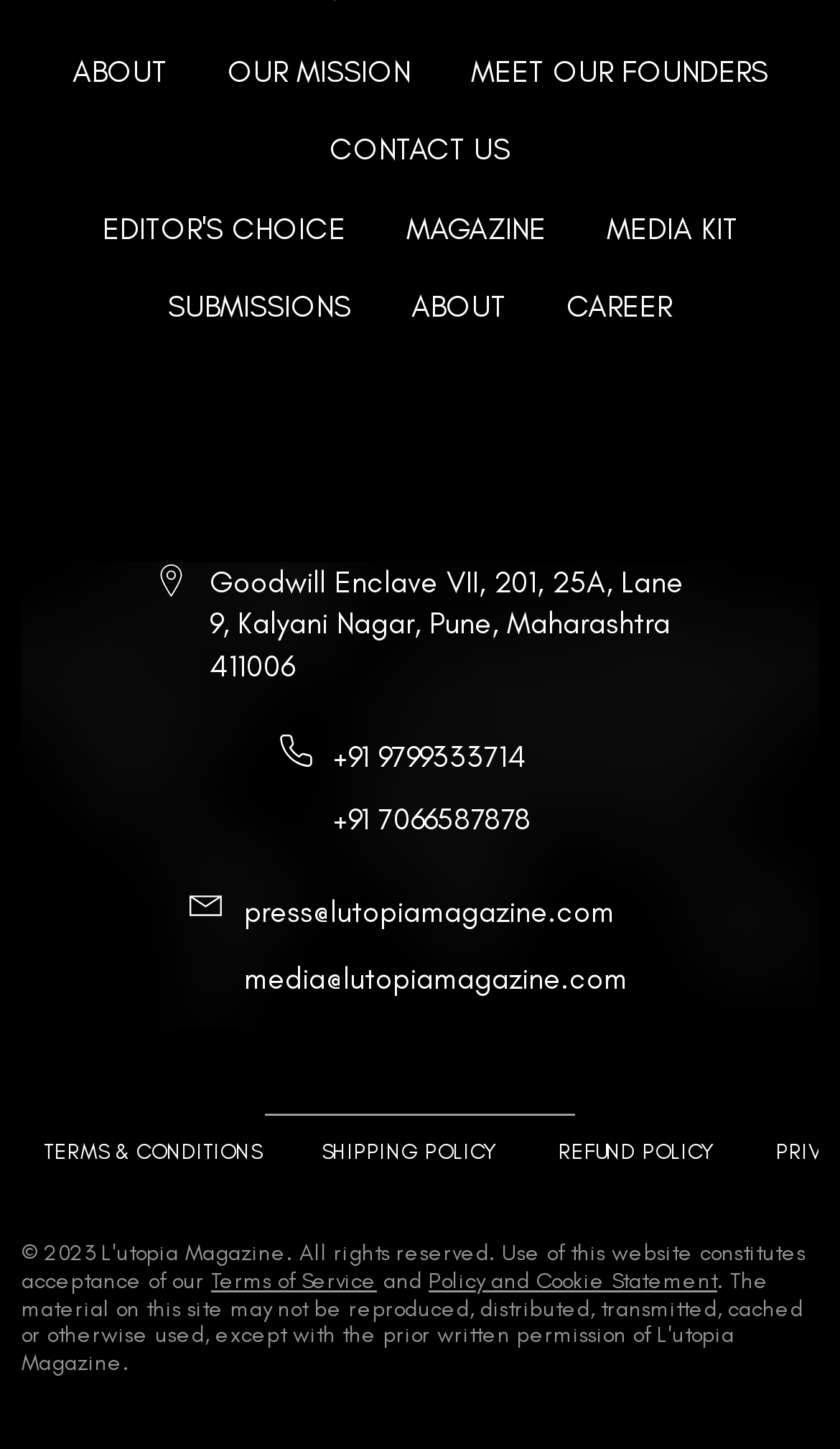Identify the bounding box coordinates of the area you need to click to perform the following instruction: "View posts tagged with bitcoin".

None